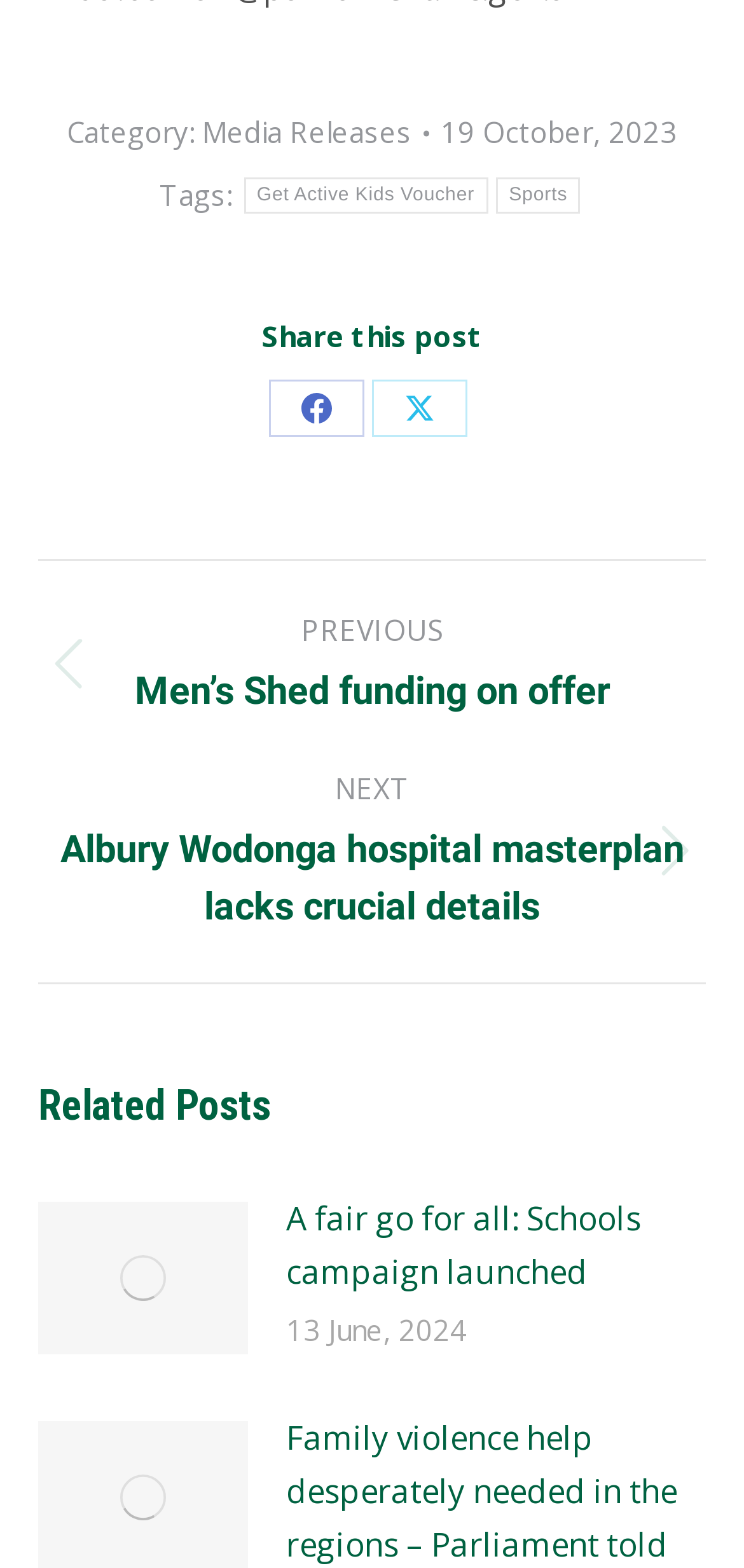Please specify the bounding box coordinates in the format (top-left x, top-left y, bottom-right x, bottom-right y), with values ranging from 0 to 1. Identify the bounding box for the UI component described as follows: Sports

[0.666, 0.113, 0.781, 0.137]